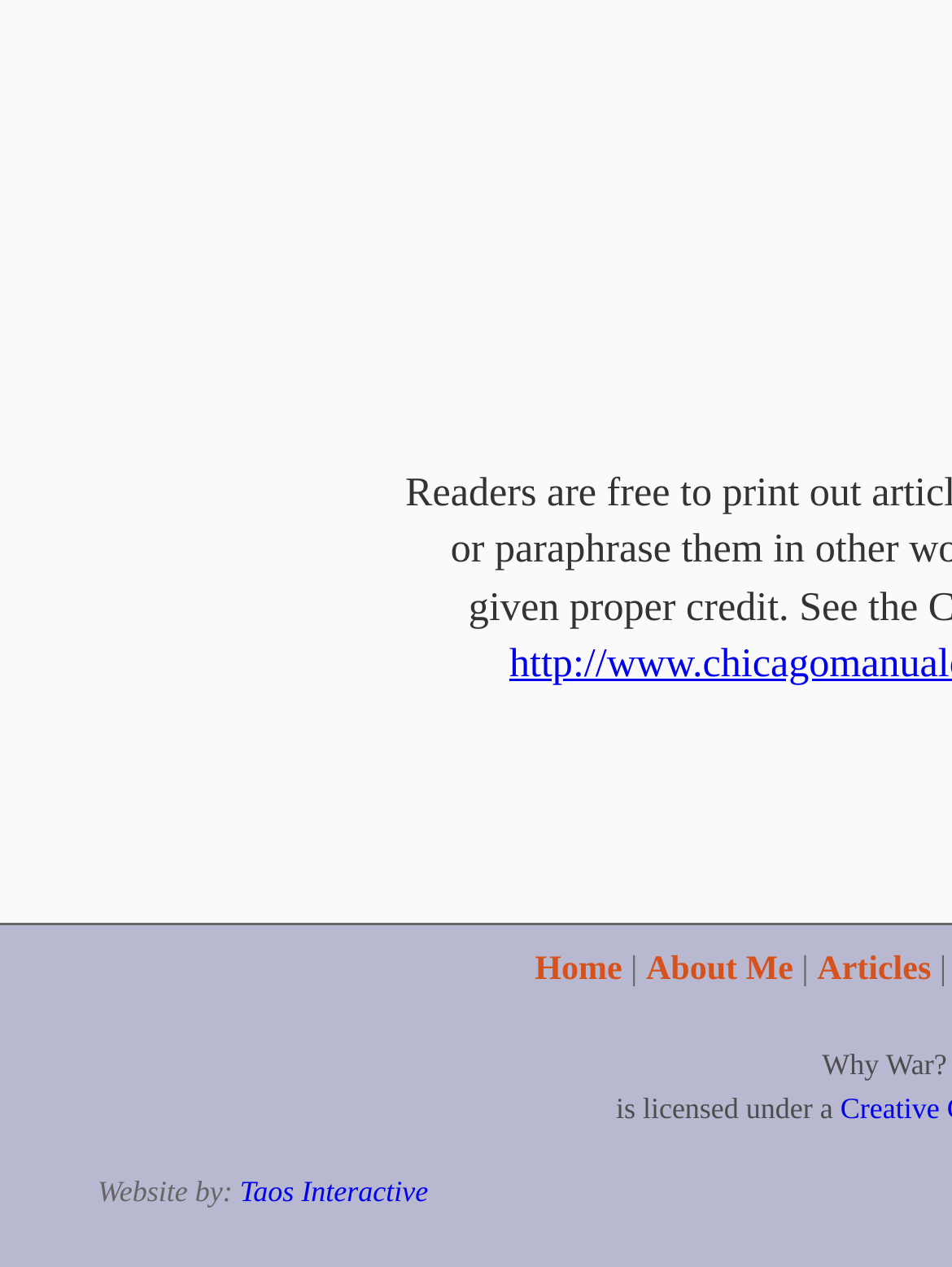Please answer the following question using a single word or phrase: 
What is the first menu item?

Home